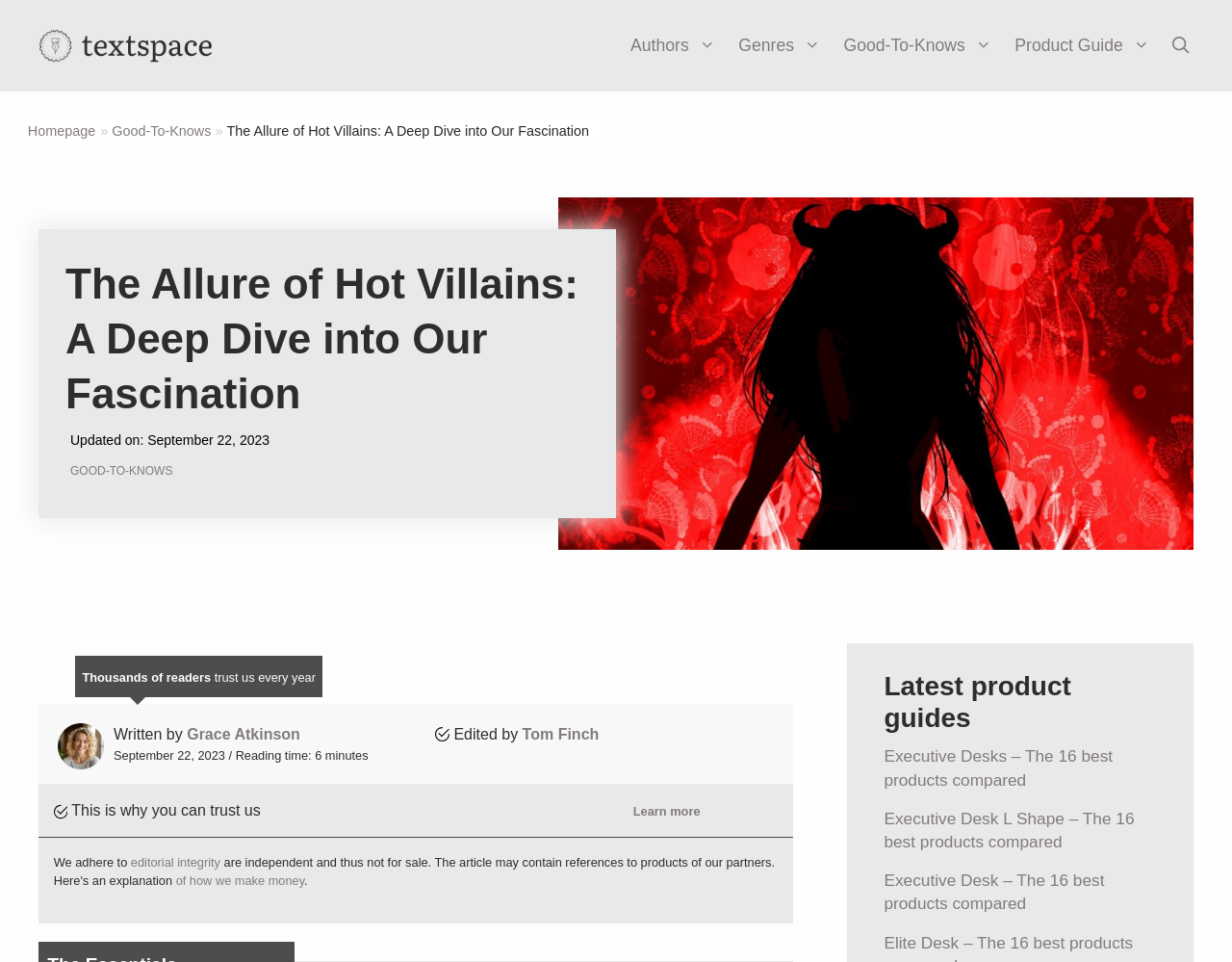What is the category name of the current webpage?
Please use the image to deliver a detailed and complete answer.

I determined the category name by looking at the UI element with the text '»' and finding the adjacent generic element with the text 'Category Name', which contains a link to 'Good-To-Knows'.